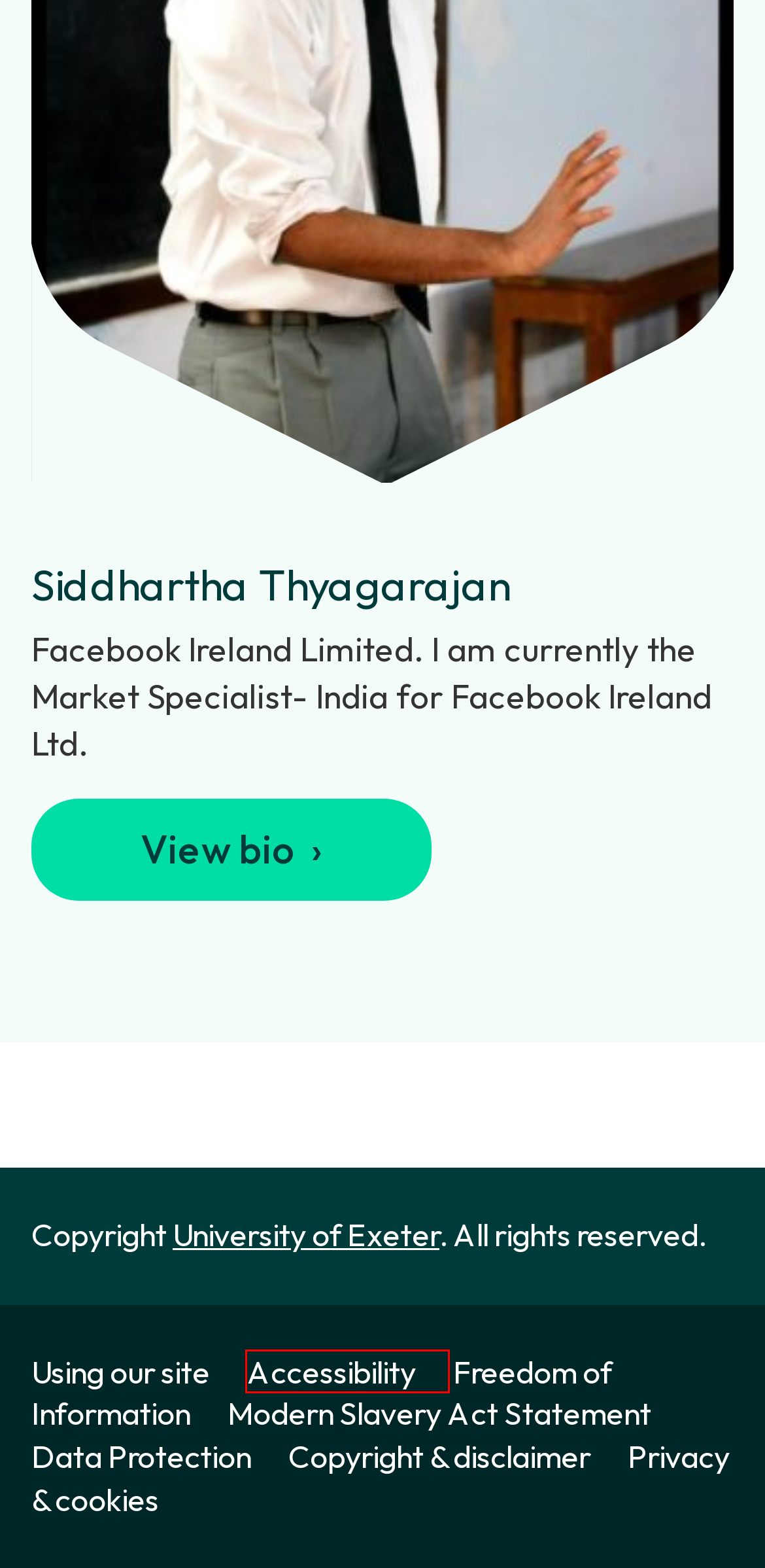Look at the screenshot of a webpage where a red bounding box surrounds a UI element. Your task is to select the best-matching webpage description for the new webpage after you click the element within the bounding box. The available options are:
A. Home - Alumni
B. Accessibility  | About our site | University of Exeter
C. About our site  | About our site | University of Exeter
D. Siddhartha Thyagarajan - Alumni
E. Freedom of Information summary  | About our site | University of Exeter
F. Clarissa Jazzlyne Gunawan - Alumni
G. Make an information request  | About our site | University of Exeter
H. Website and cookies  | About our site | University of Exeter

B